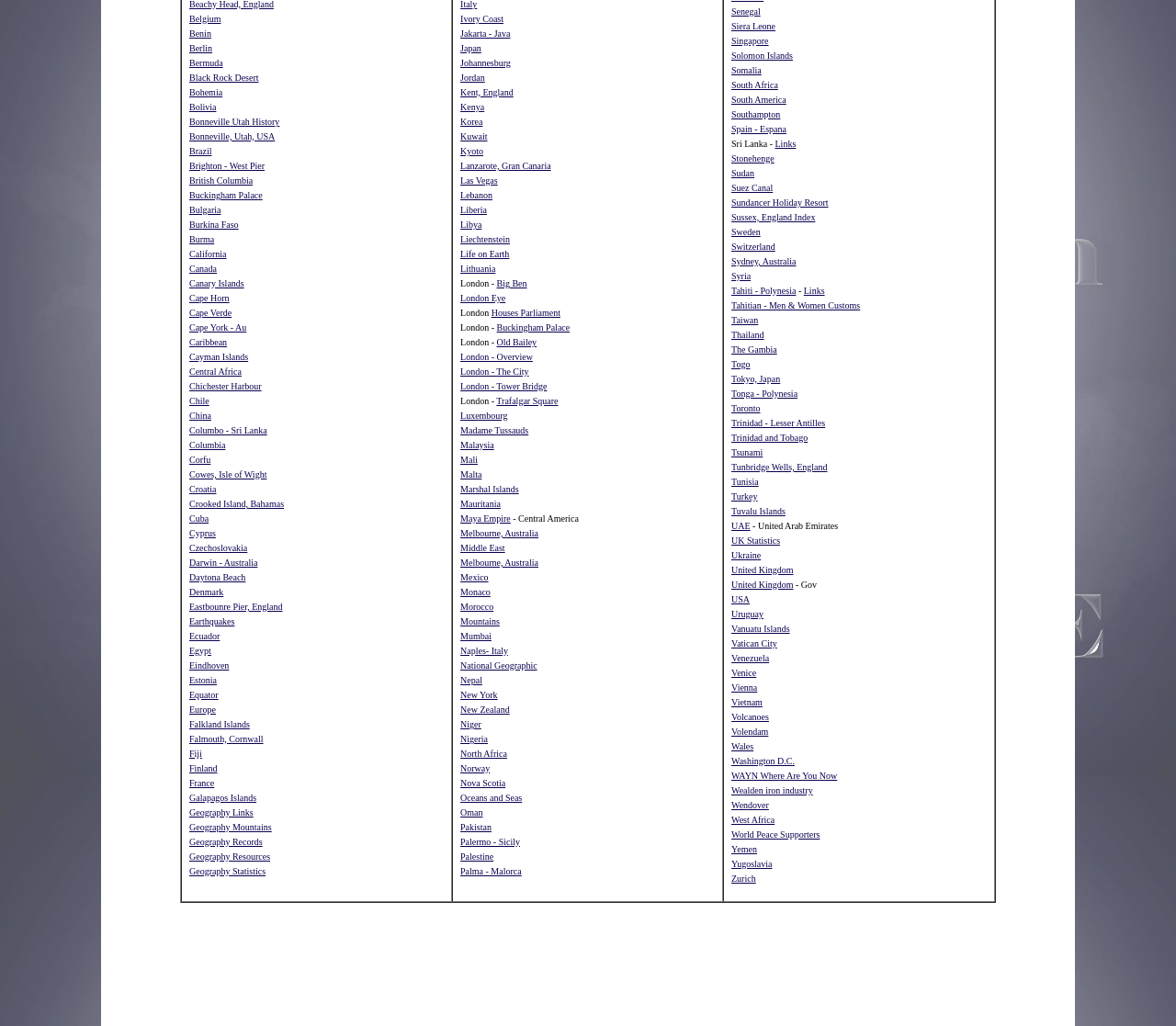Pinpoint the bounding box coordinates of the element you need to click to execute the following instruction: "Click on Belgium". The bounding box should be represented by four float numbers between 0 and 1, in the format [left, top, right, bottom].

[0.161, 0.009, 0.188, 0.024]